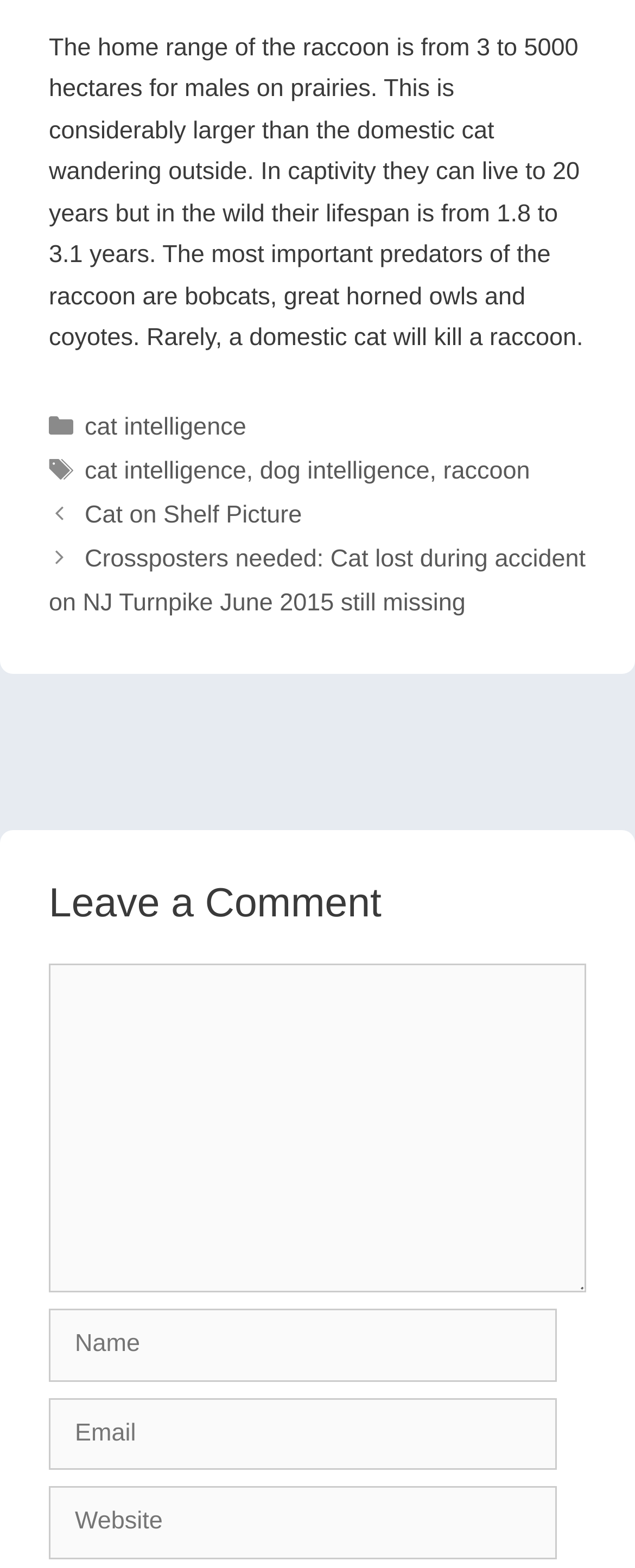Please answer the following question using a single word or phrase: 
What is the average lifespan of a raccoon in the wild?

1.8 to 3.1 years